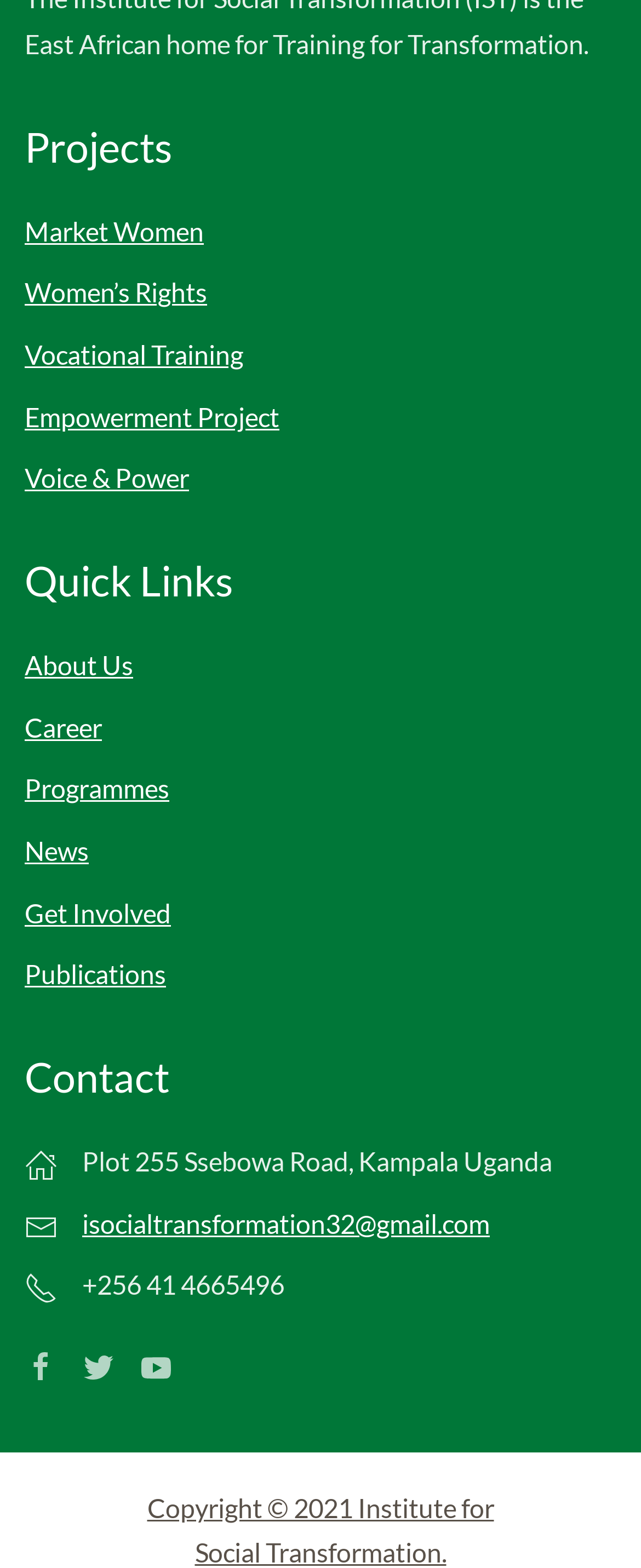Identify the bounding box coordinates of the clickable region required to complete the instruction: "Call the phone number +256 41 4665496". The coordinates should be given as four float numbers within the range of 0 and 1, i.e., [left, top, right, bottom].

[0.128, 0.809, 0.444, 0.829]